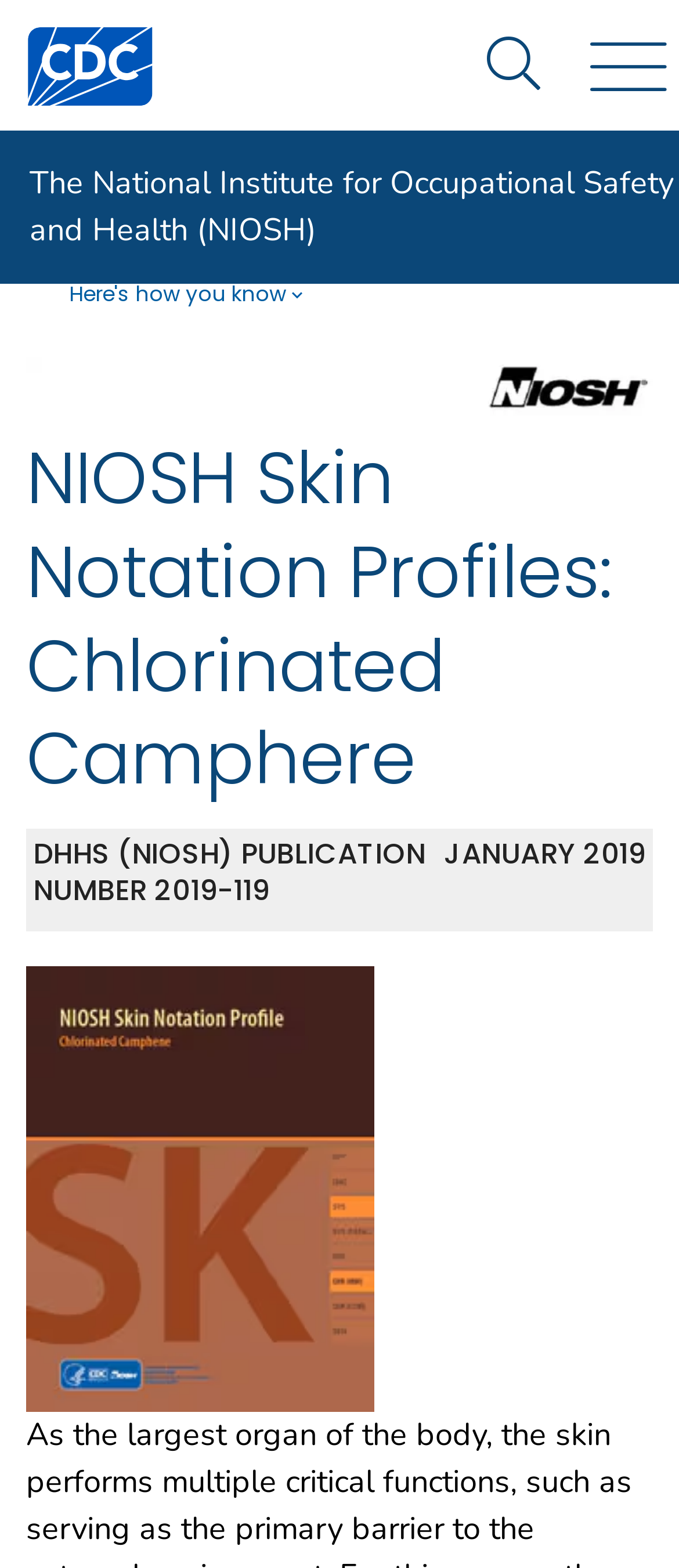What is the date mentioned on the webpage?
Please look at the screenshot and answer using one word or phrase.

JANUARY 2019